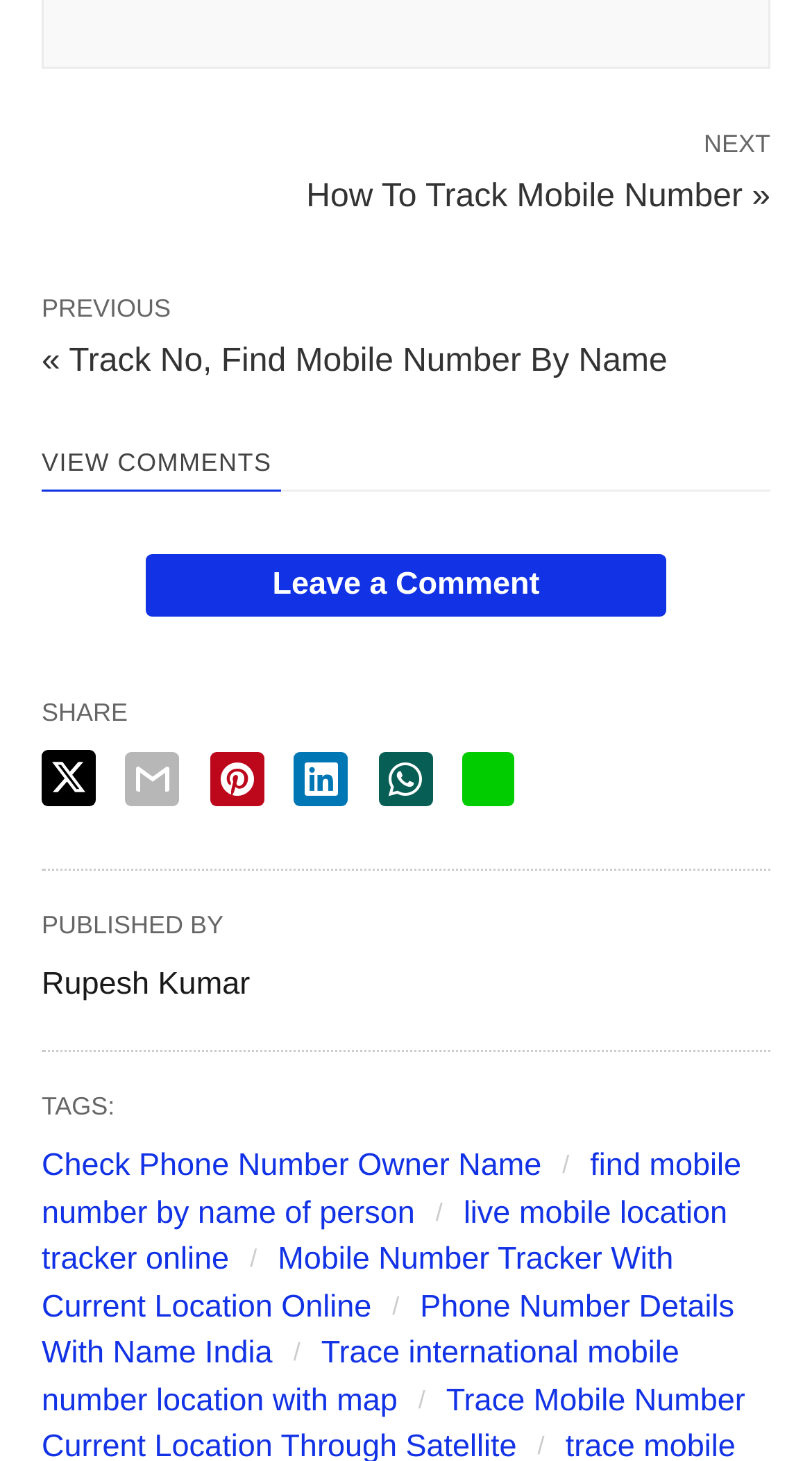Determine the bounding box coordinates (top-left x, top-left y, bottom-right x, bottom-right y) of the UI element described in the following text: aria-label="email share"

[0.155, 0.515, 0.222, 0.552]